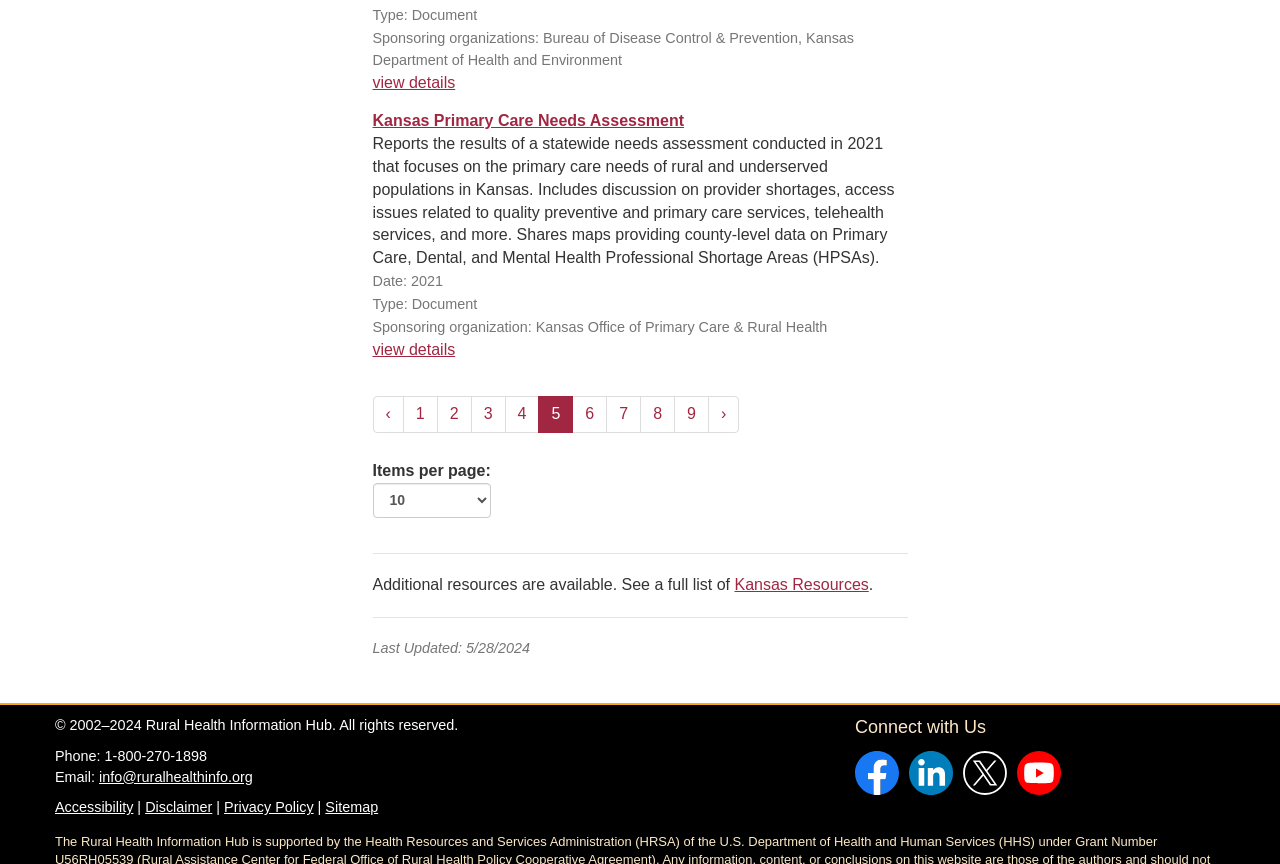Please provide a short answer using a single word or phrase for the question:
What is the primary care needs assessment about?

Rural and underserved populations in Kansas